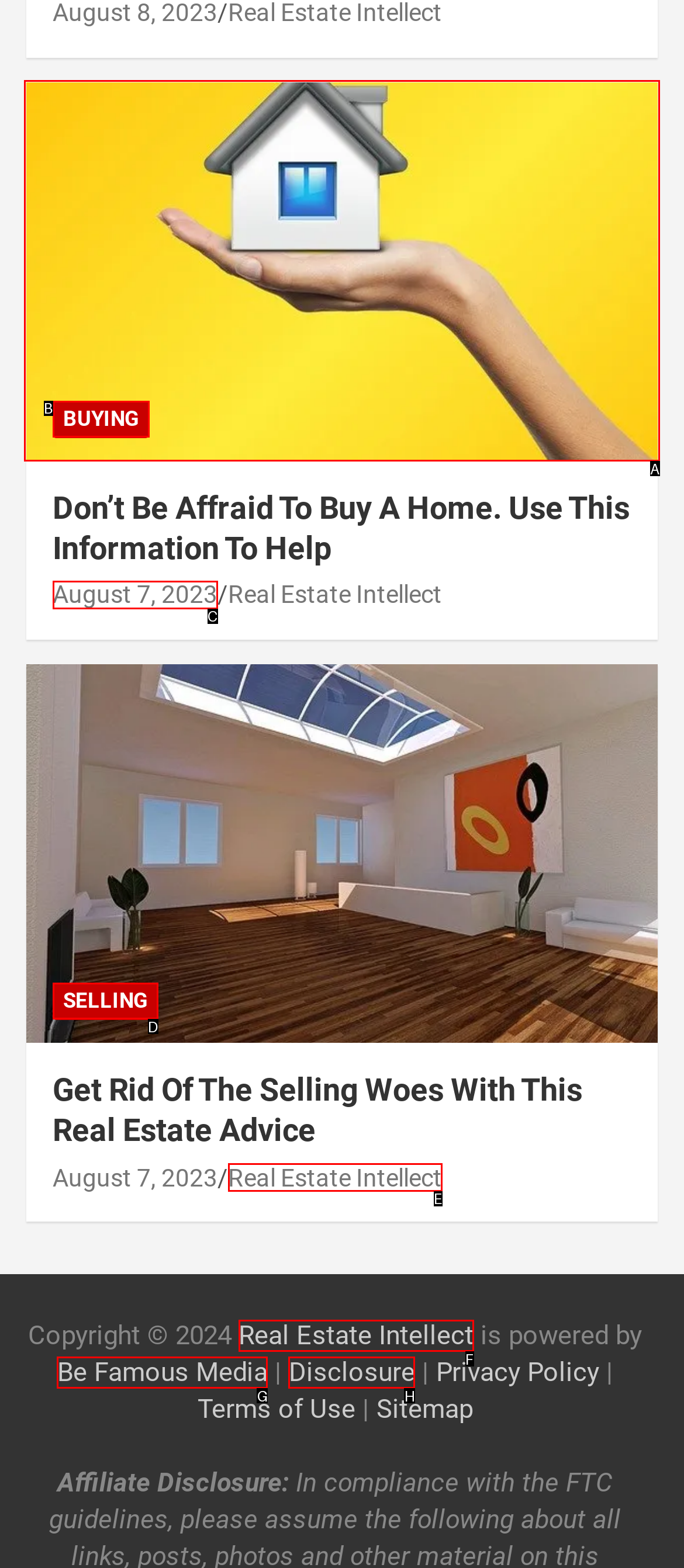Identify the HTML element I need to click to complete this task: Click on 'SELLING' Provide the option's letter from the available choices.

D